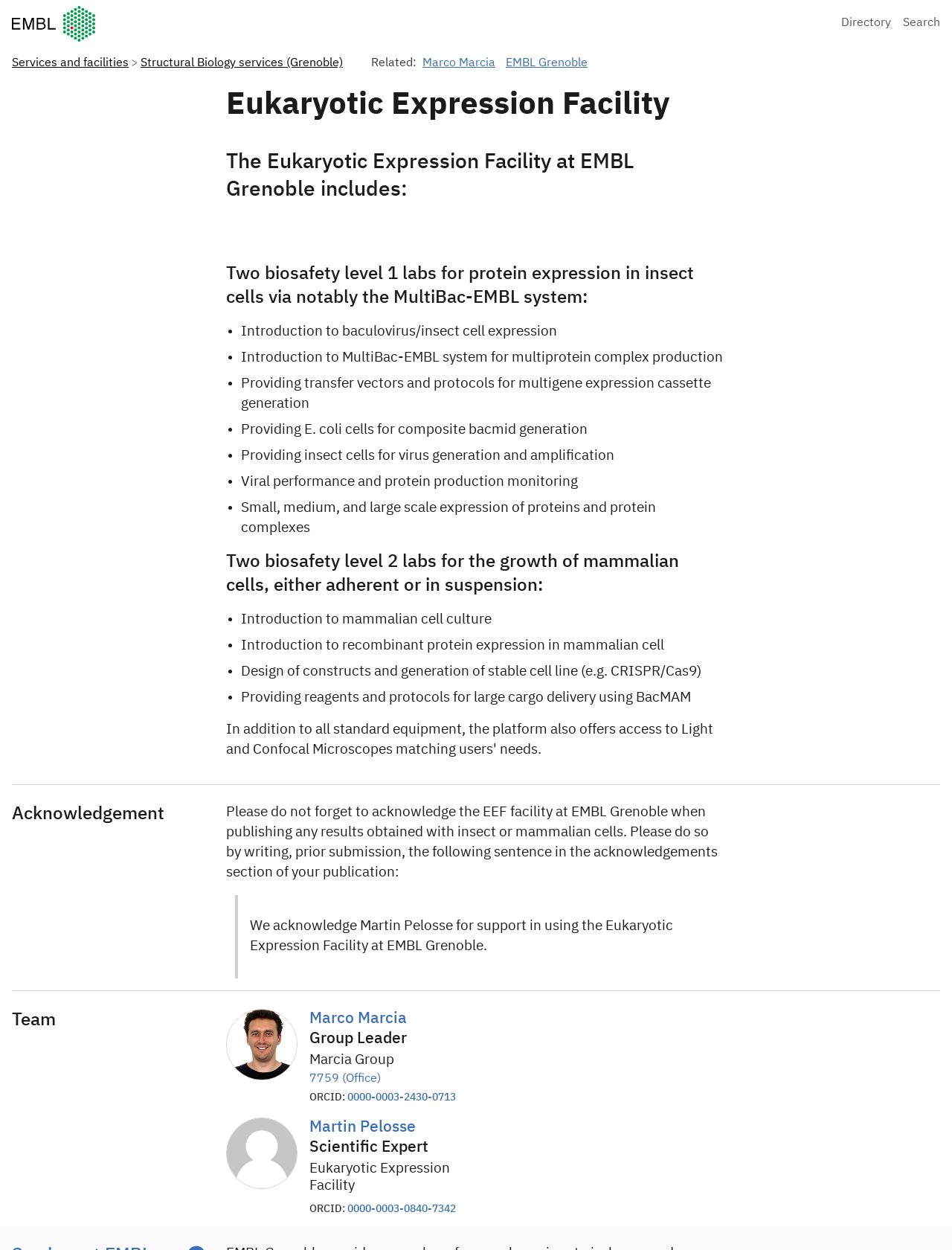Find the bounding box coordinates for the element described here: "European Molecular Biology Laboratory Home".

[0.012, 0.005, 0.877, 0.033]